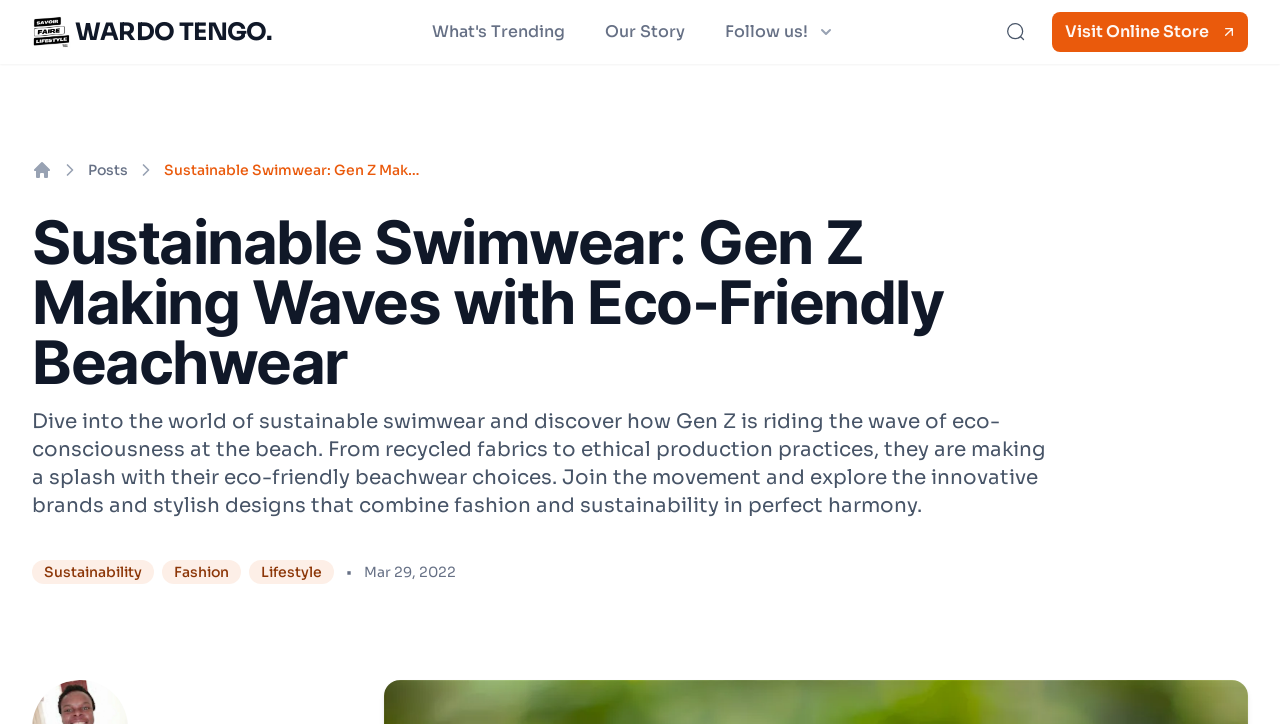Please predict the bounding box coordinates of the element's region where a click is necessary to complete the following instruction: "Search for something". The coordinates should be represented by four float numbers between 0 and 1, i.e., [left, top, right, bottom].

[0.778, 0.017, 0.809, 0.072]